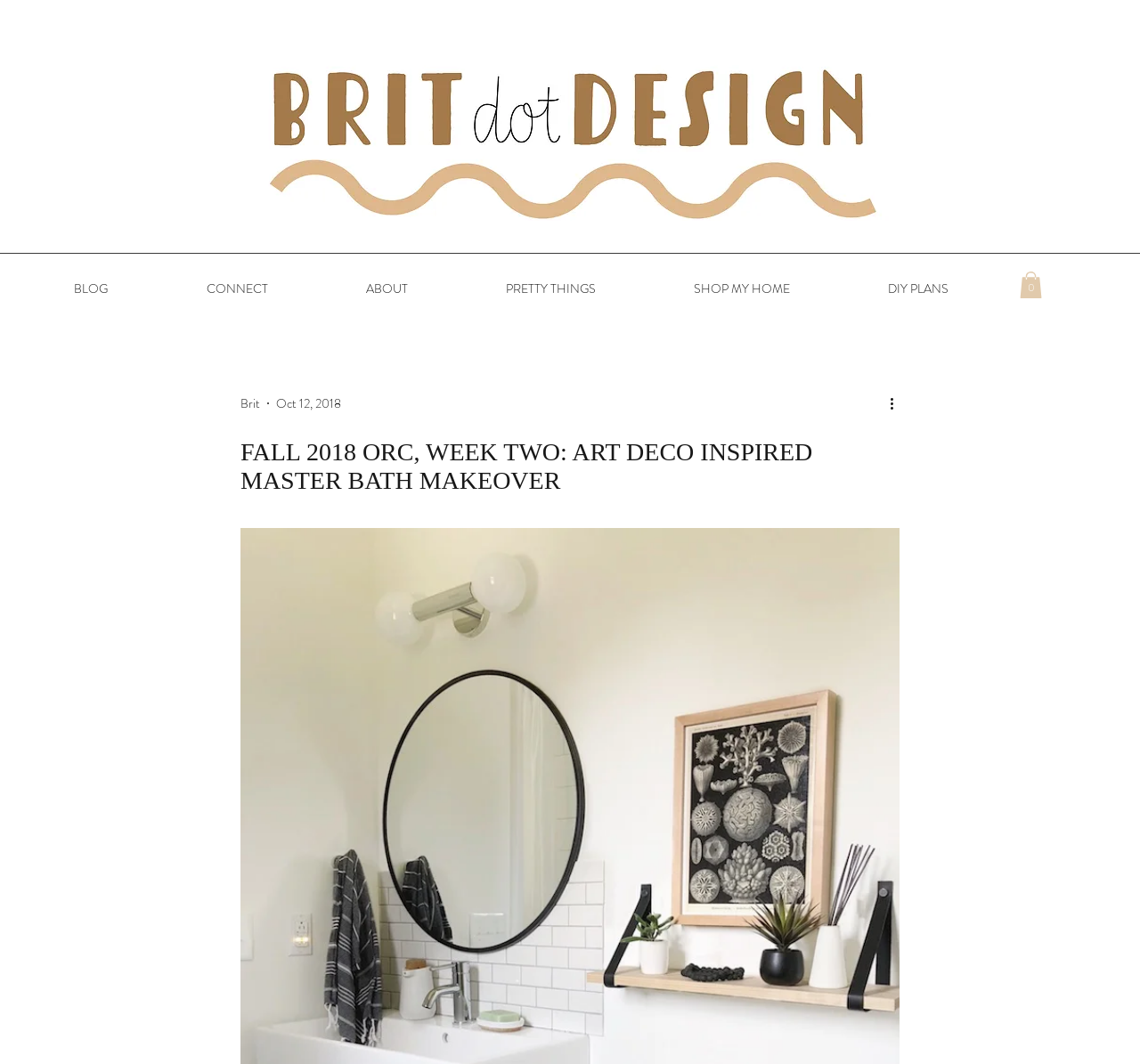Deliver a detailed narrative of the webpage's visual and textual elements.

The webpage appears to be a blog post about a home makeover project, specifically a master bathroom renovation inspired by Art Deco style. 

At the top of the page, there is a navigation menu with six links: "BLOG", "CONNECT", "ABOUT", "PRETTY THINGS", "SHOP MY HOME", and "DIY PLANS". These links are aligned horizontally and take up most of the top section of the page. 

To the right of the navigation menu, there is a cart button with an icon, indicating that the website has an e-commerce feature. 

Below the navigation menu, there is a heading that reads "FALL 2018 ORC, WEEK TWO: ART DECO INSPIRED MASTER BATH MAKEOVER", which is likely the title of the blog post. 

On the left side of the page, there is a section with the author's name "Brit" and the date "Oct 12, 2018", suggesting that the blog post was published on that date. 

There is also a button labeled "More actions" with an icon, which is located near the author and date information.